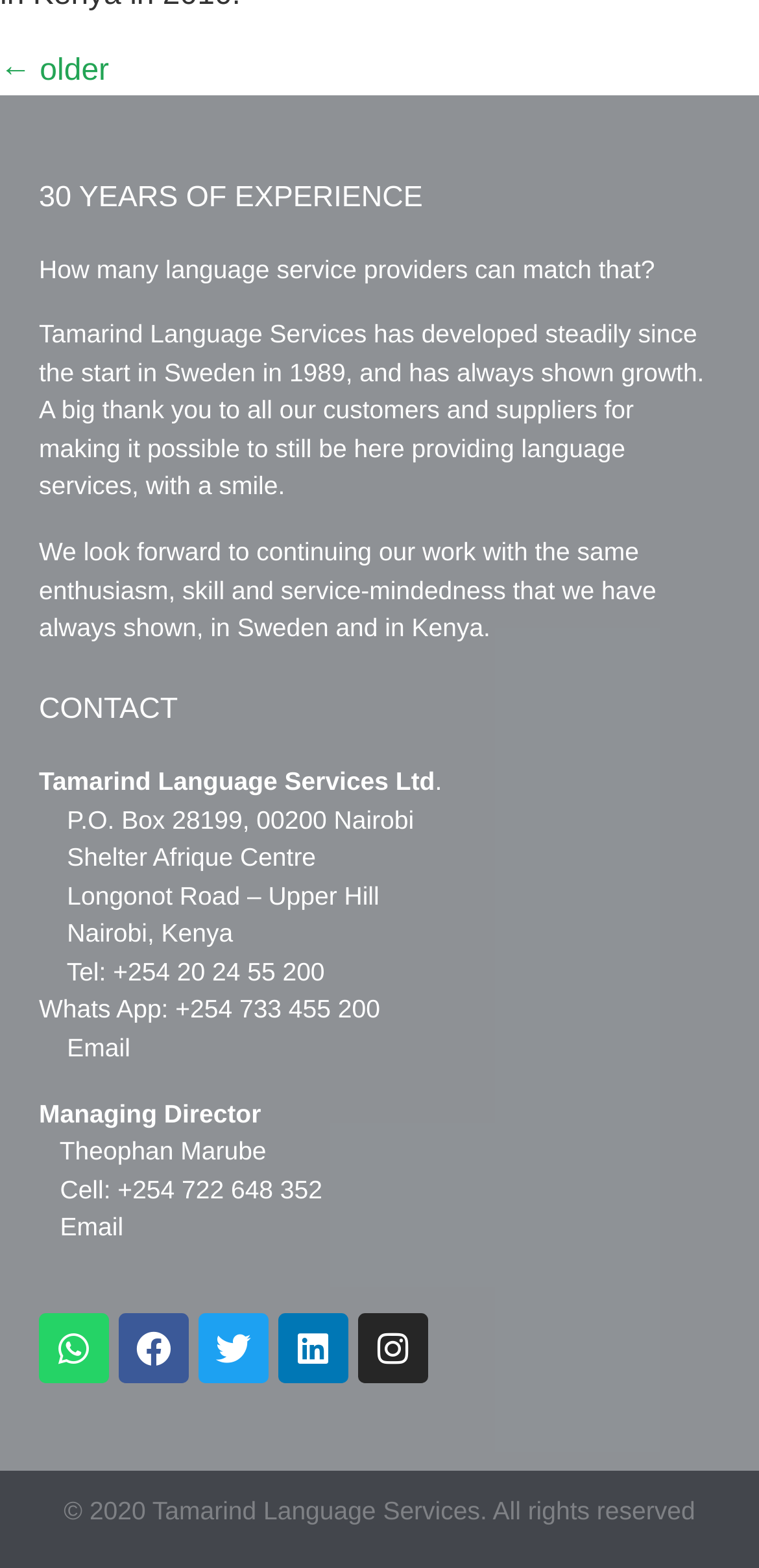Specify the bounding box coordinates of the area to click in order to execute this command: 'Email the Managing Director'. The coordinates should consist of four float numbers ranging from 0 to 1, and should be formatted as [left, top, right, bottom].

[0.079, 0.773, 0.162, 0.792]